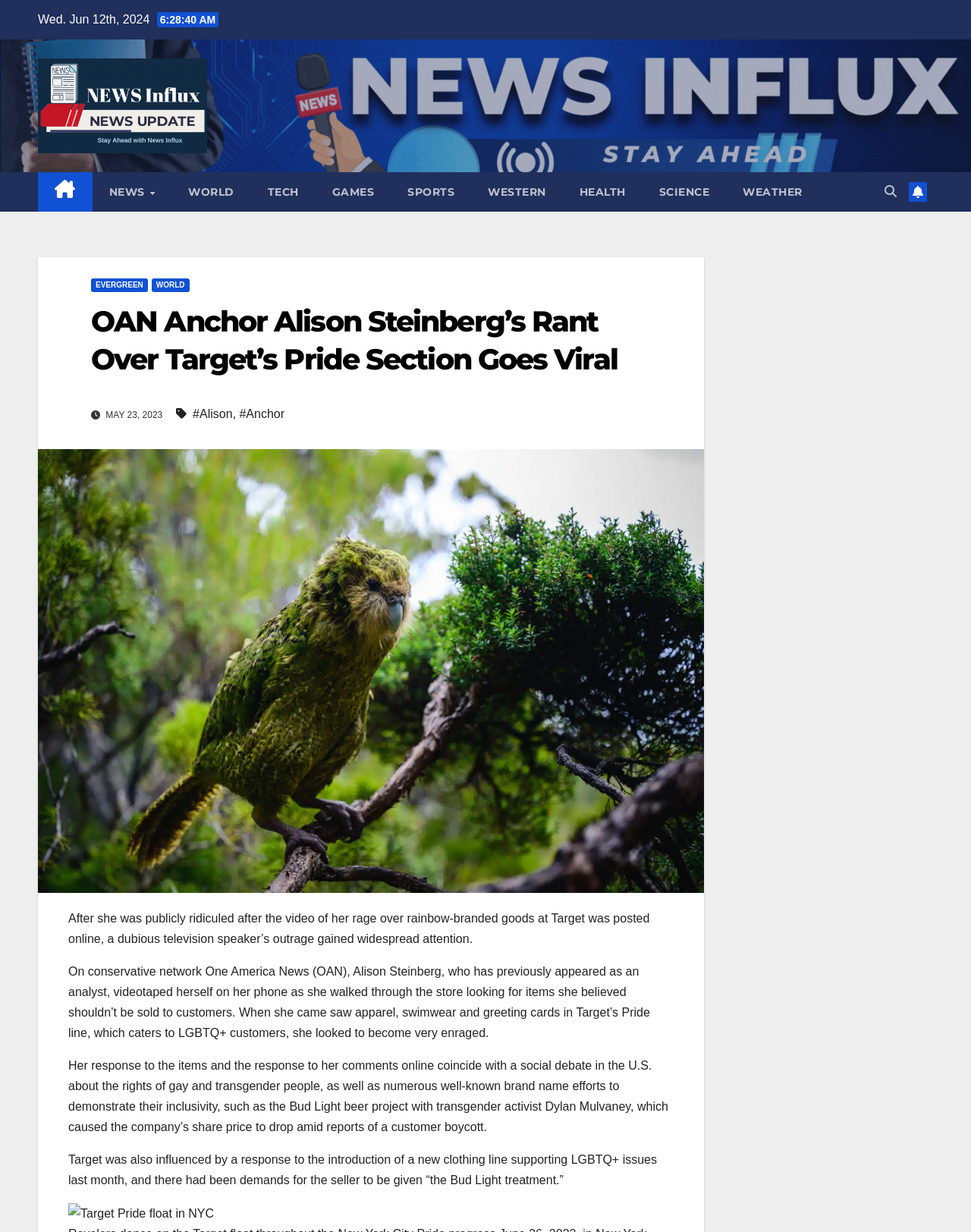What is the date of the article?
Please analyze the image and answer the question with as much detail as possible.

I found the date of the article by looking at the StaticText element with the content 'MAY 23, 2023' which is located at the coordinates [0.106, 0.332, 0.17, 0.341].